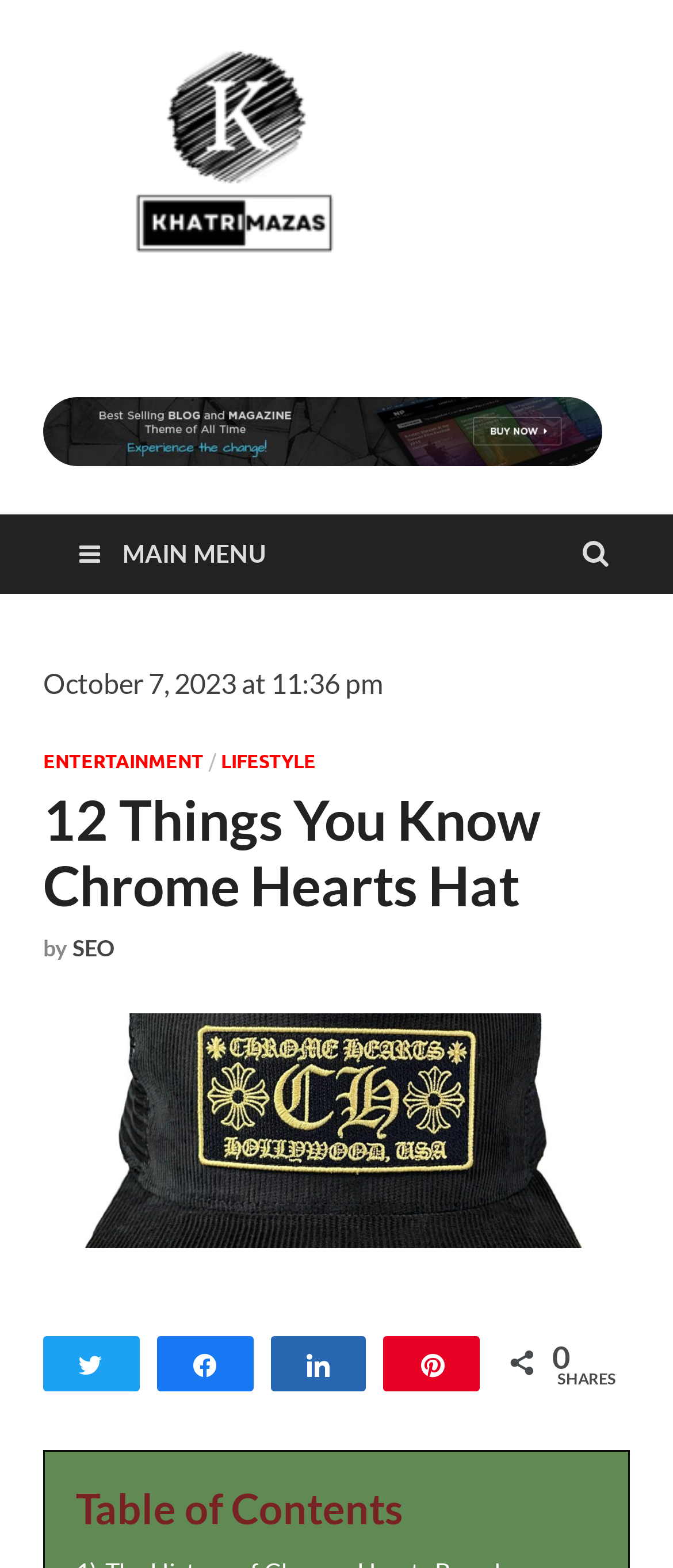What is the name of the blog section?
Carefully examine the image and provide a detailed answer to the question.

I found the name of the blog section by looking at the text 'Dive into our Blogosphere!' which is located above the main menu.